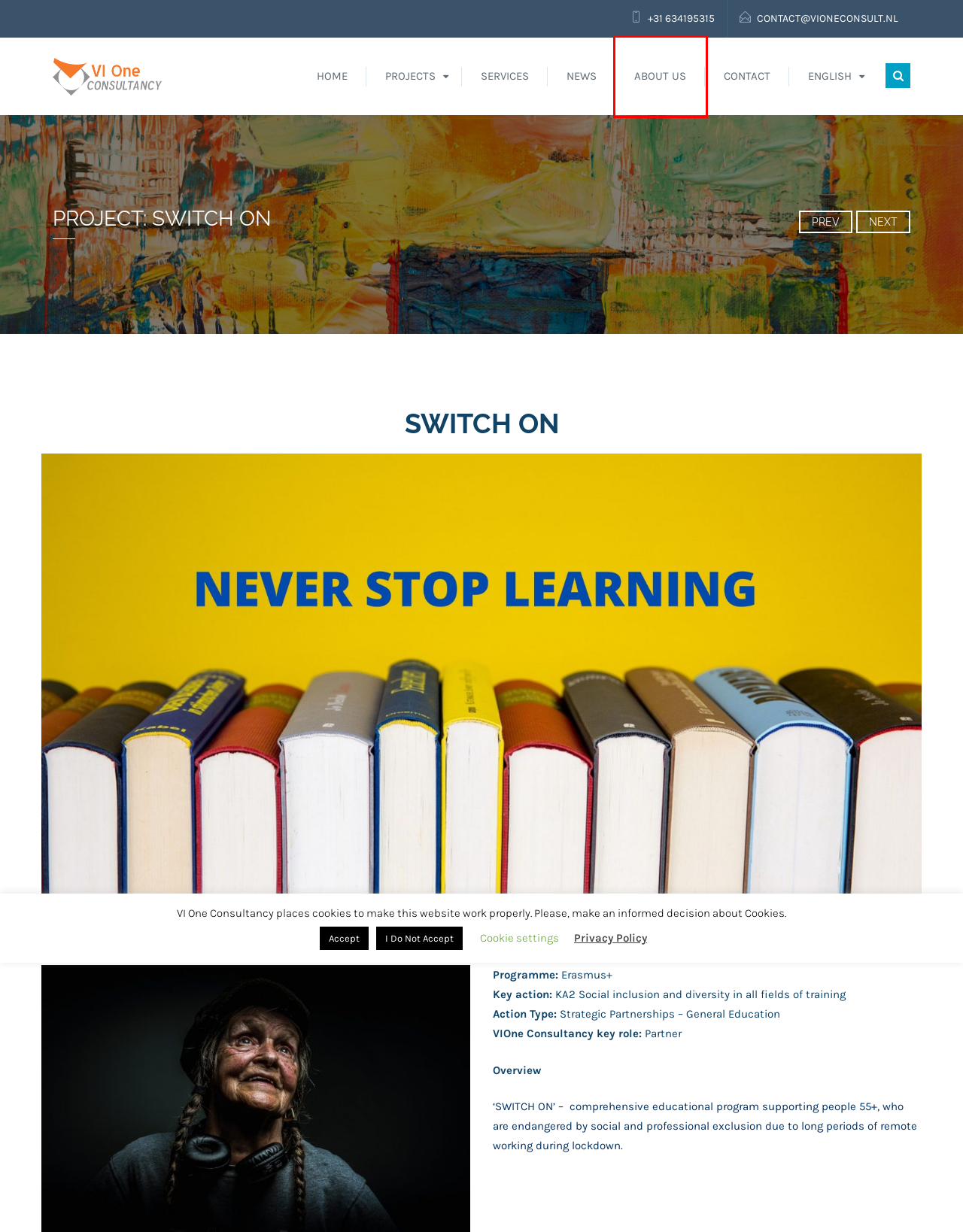Examine the screenshot of a webpage featuring a red bounding box and identify the best matching webpage description for the new page that results from clicking the element within the box. Here are the options:
A. Services NEW – Vioneconsult
B. Contact Us – Vioneconsult
C. News – Vioneconsult
D. Vioneconsult
E. Privacy Policy – Vioneconsult
F. PROJECT: VOICE – Vioneconsult
G. About Us – Vioneconsult
H. PROJECT: WE GET! – Vioneconsult

G